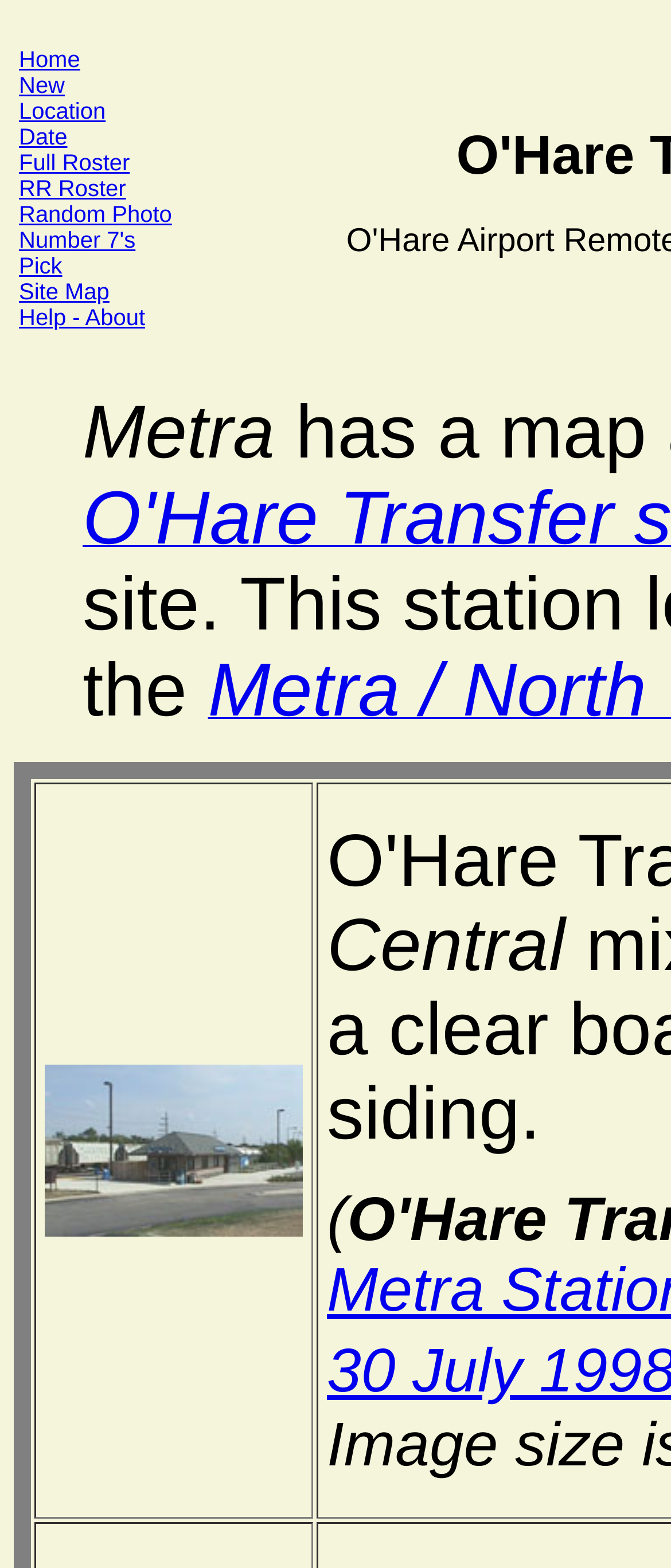Find the bounding box coordinates of the element to click in order to complete the given instruction: "click Home."

[0.028, 0.03, 0.119, 0.046]